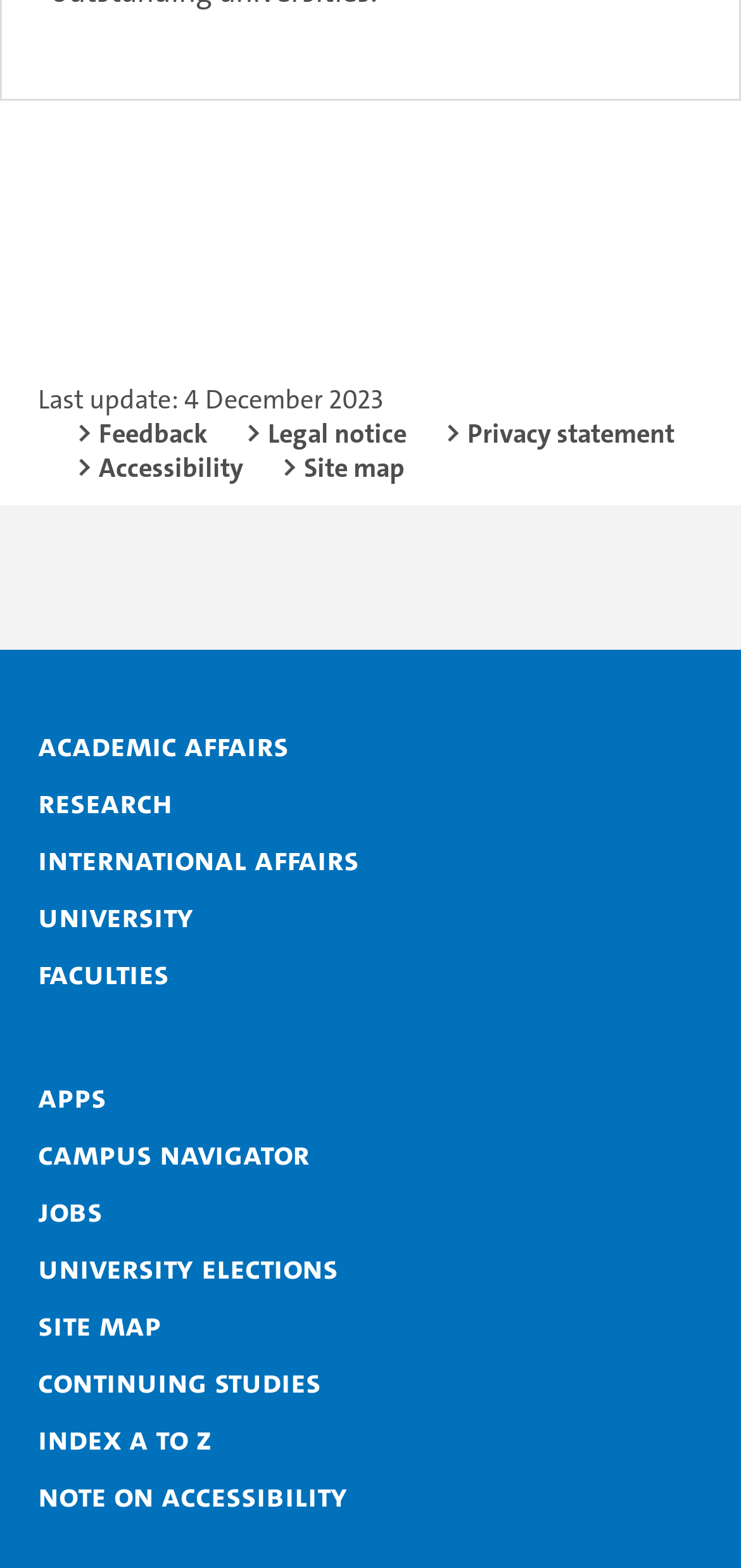How many social media links are there?
Please respond to the question with a detailed and well-explained answer.

The social media links are located in the 'Social Links' region, and there are 6 links: Facebook, Instagram, YouTube, Lecture2Go, LinkedIn, and Xing.